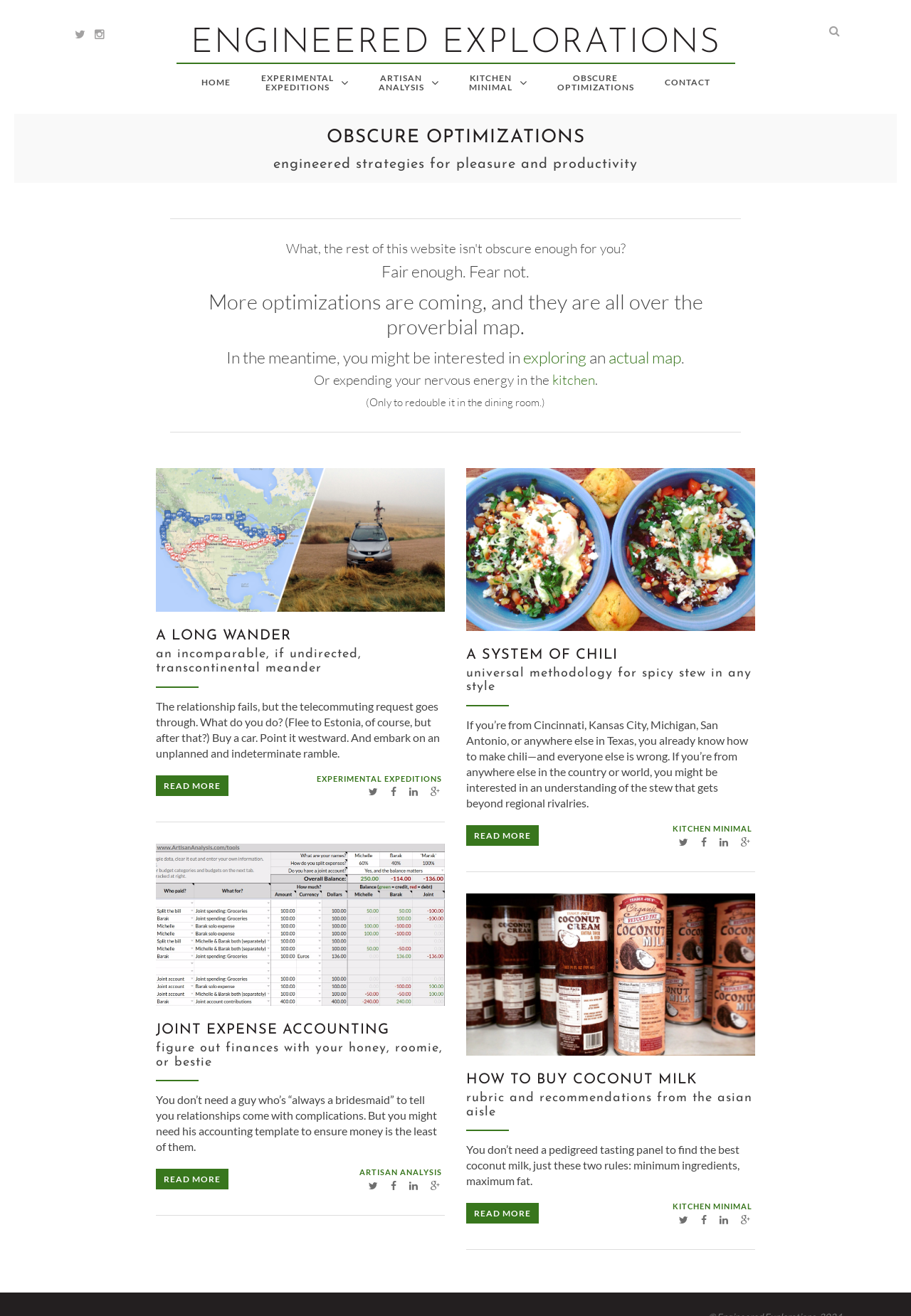Identify the coordinates of the bounding box for the element described below: "name="s" placeholder="Type and hit enter"". Return the coordinates as four float numbers between 0 and 1: [left, top, right, bottom].

None